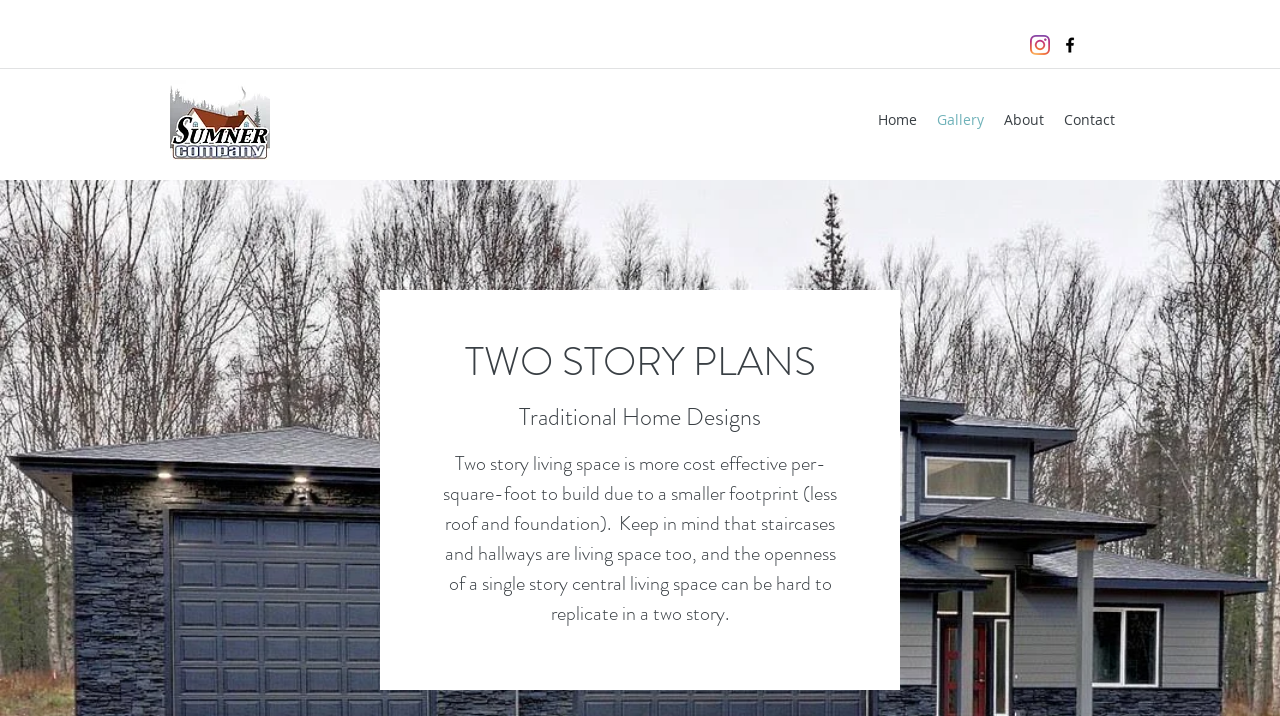Provide a one-word or brief phrase answer to the question:
What is the focus of the webpage?

Two Story Plans